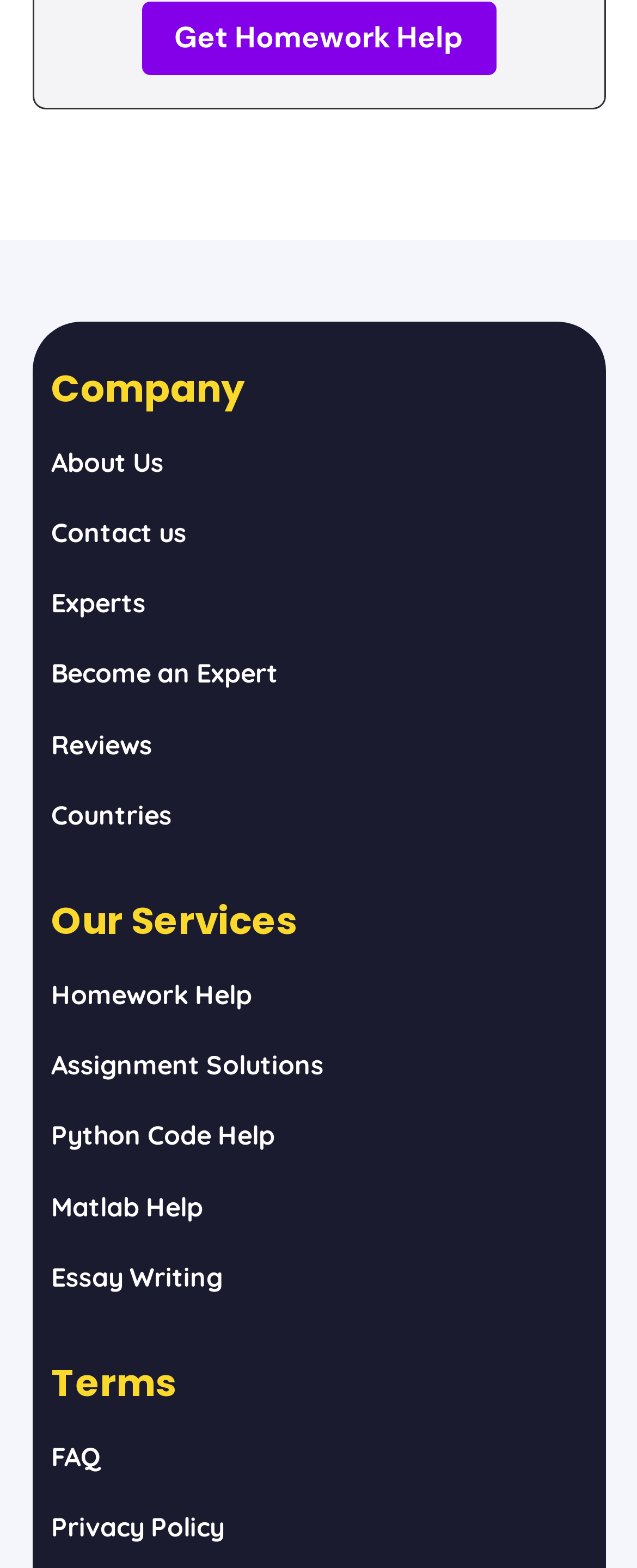Specify the bounding box coordinates of the element's area that should be clicked to execute the given instruction: "Learn about the company". The coordinates should be four float numbers between 0 and 1, i.e., [left, top, right, bottom].

[0.08, 0.236, 0.92, 0.271]